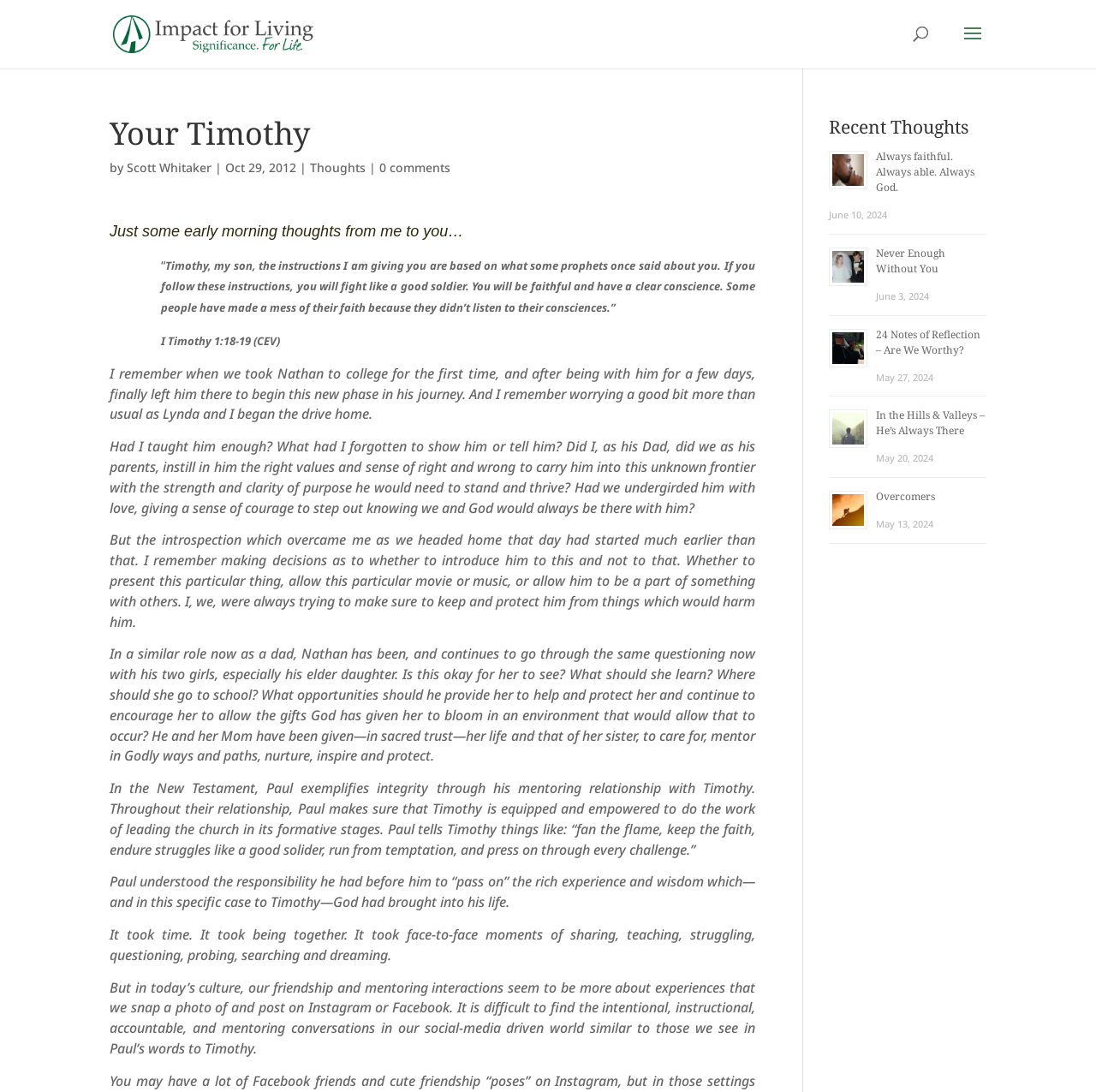Provide a thorough description of the webpage's content and layout.

This webpage is a blog titled "Your Timothy | Impact for Living". At the top, there is a link to "Impact for Living" accompanied by an image with the same name. Below this, there is a search bar spanning almost the entire width of the page.

The main content of the page is divided into two sections. The left section contains a blog post with a heading "Your Timothy" followed by the author's name "Scott Whitaker" and the date "Oct 29, 2012". The post is a reflective essay that discusses the author's thoughts on mentoring and guiding his children, drawing parallels with the biblical figure Timothy and his relationship with Paul. The text is divided into several paragraphs, with quotes from the Bible and personal anecdotes.

On the right side of the page, there is a section titled "Recent Thoughts" that lists several blog posts with their titles, images, and dates. Each post has a heading, an image, and a link to the post. The posts are dated from May 13, 2024, to June 10, 2024, and have titles such as "Overcomers", "In the Hills & Valleys – He’s Always There", and "Always faithful. Always able. Always God.".